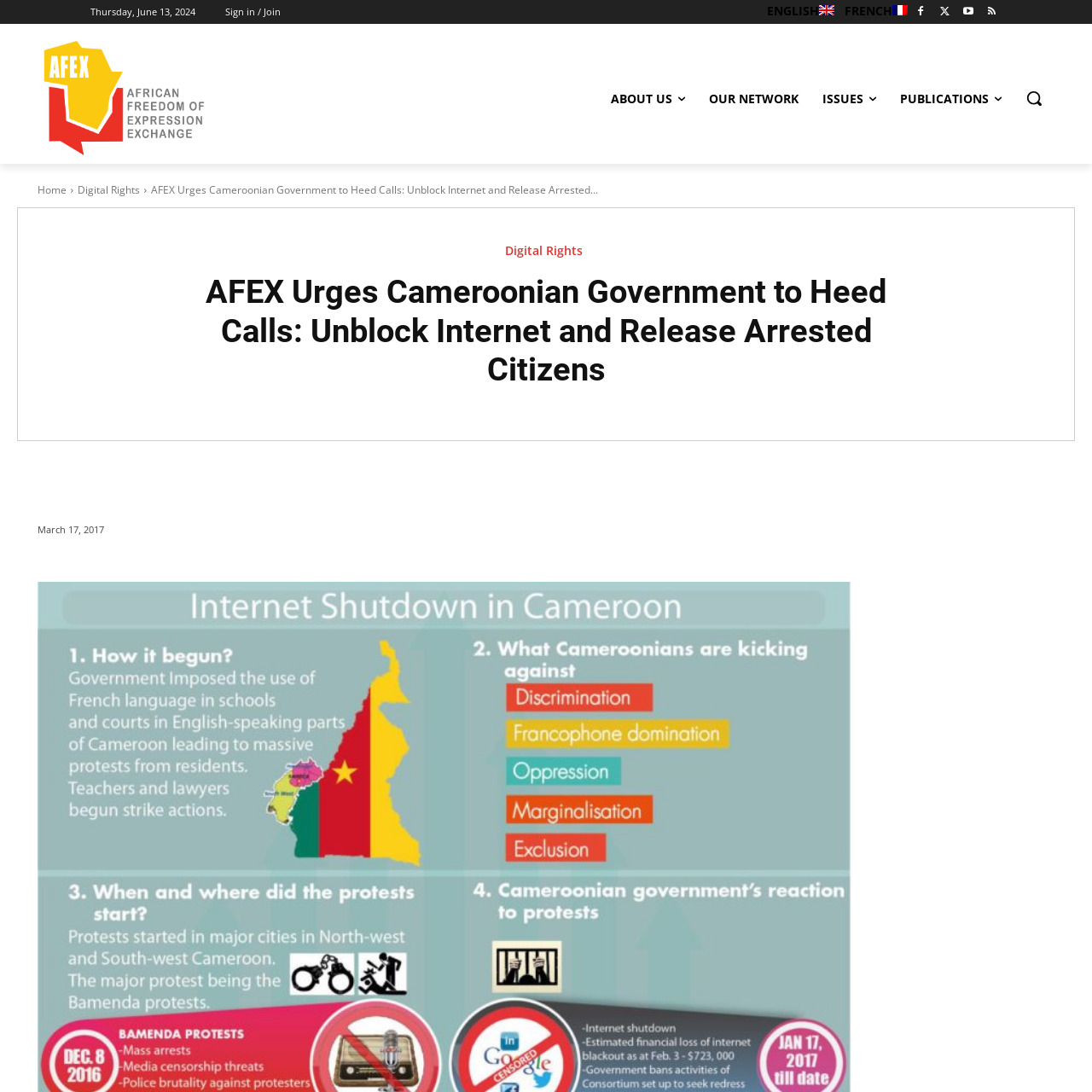What is the date displayed at the top of the webpage?
Carefully examine the image and provide a detailed answer to the question.

I found the date by looking at the top of the webpage, where I saw a static text element with the content 'Thursday, June 13, 2024'.